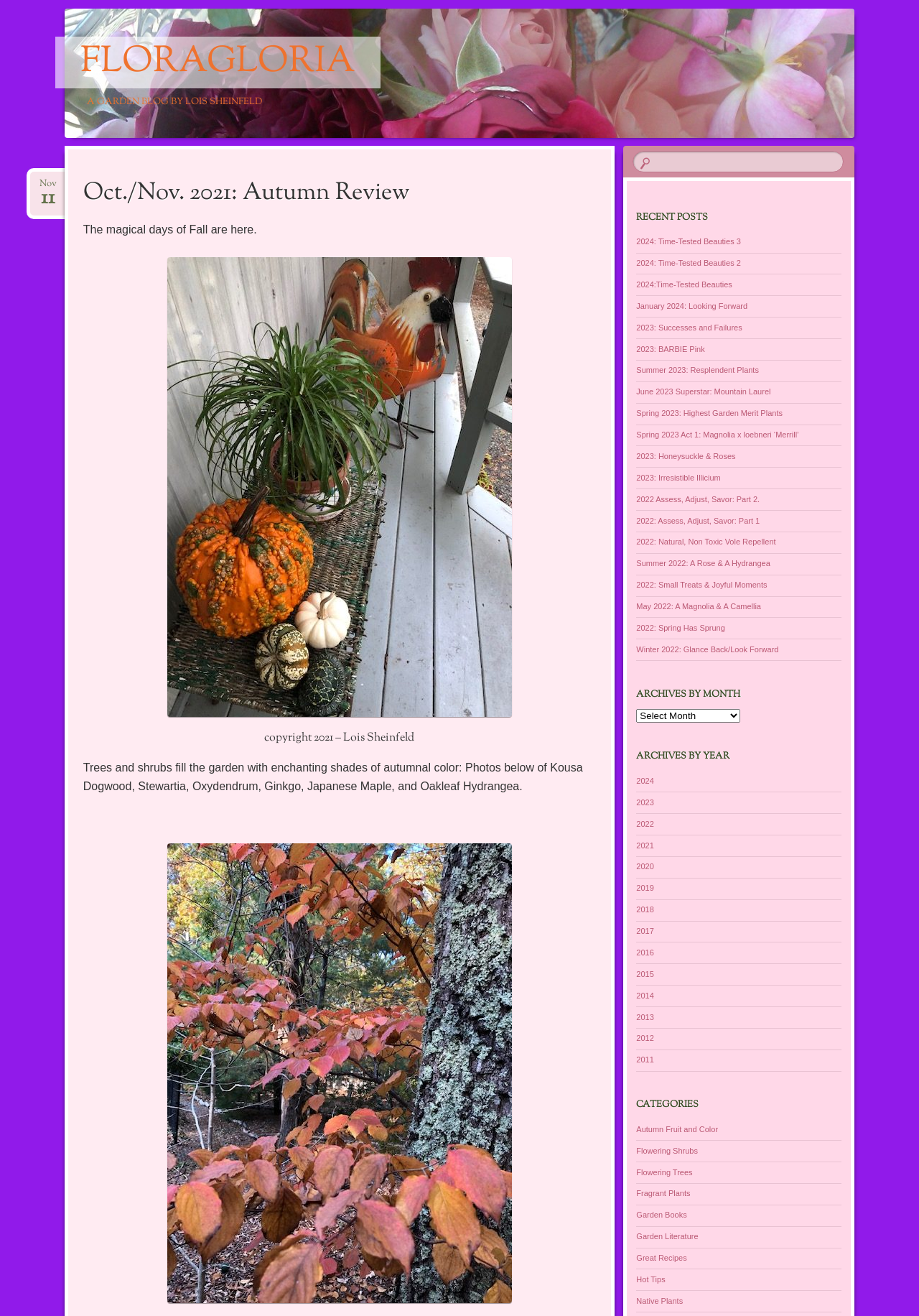Respond to the question with just a single word or phrase: 
How many years are listed in the archives?

12